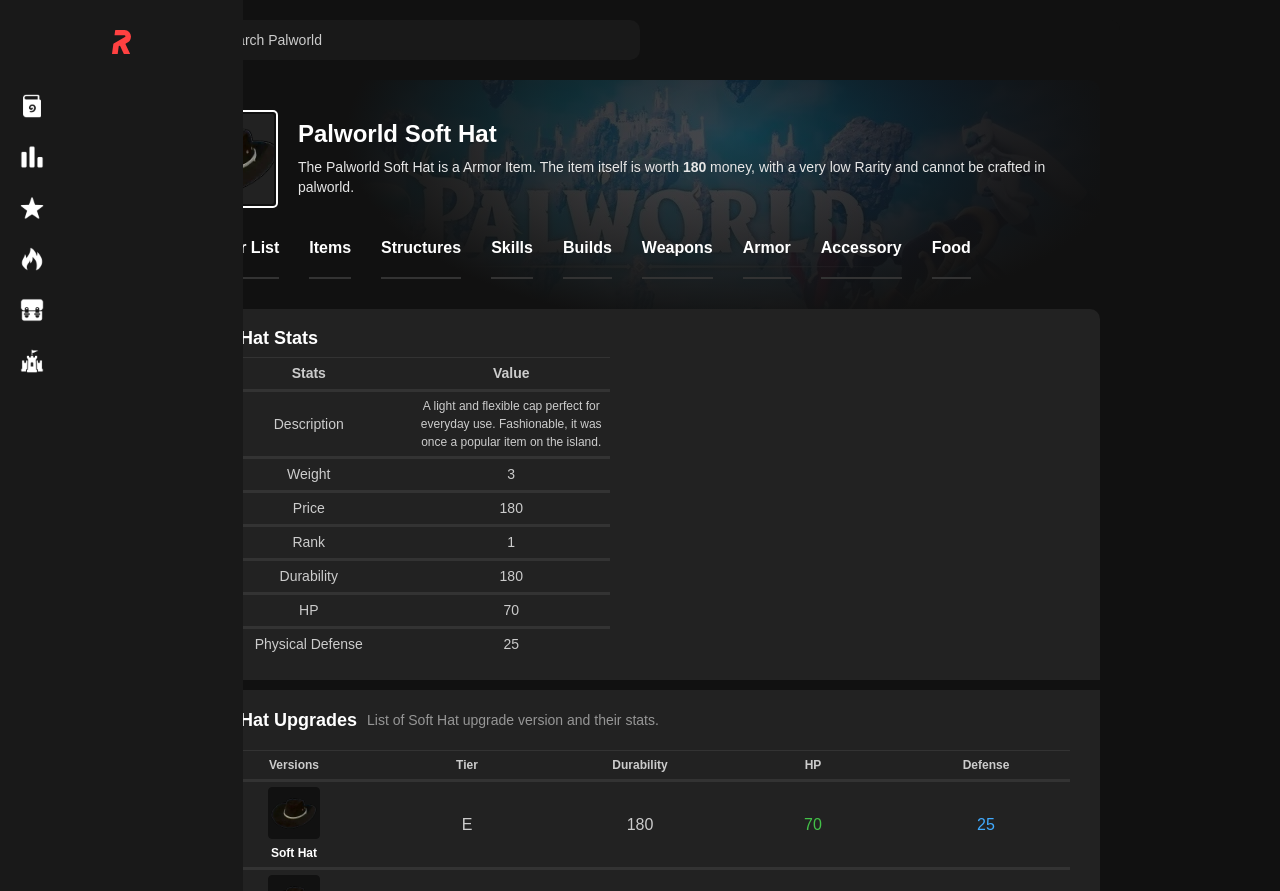Using the description: "Food", determine the UI element's bounding box coordinates. Ensure the coordinates are in the format of four float numbers between 0 and 1, i.e., [left, top, right, bottom].

[0.728, 0.268, 0.758, 0.313]